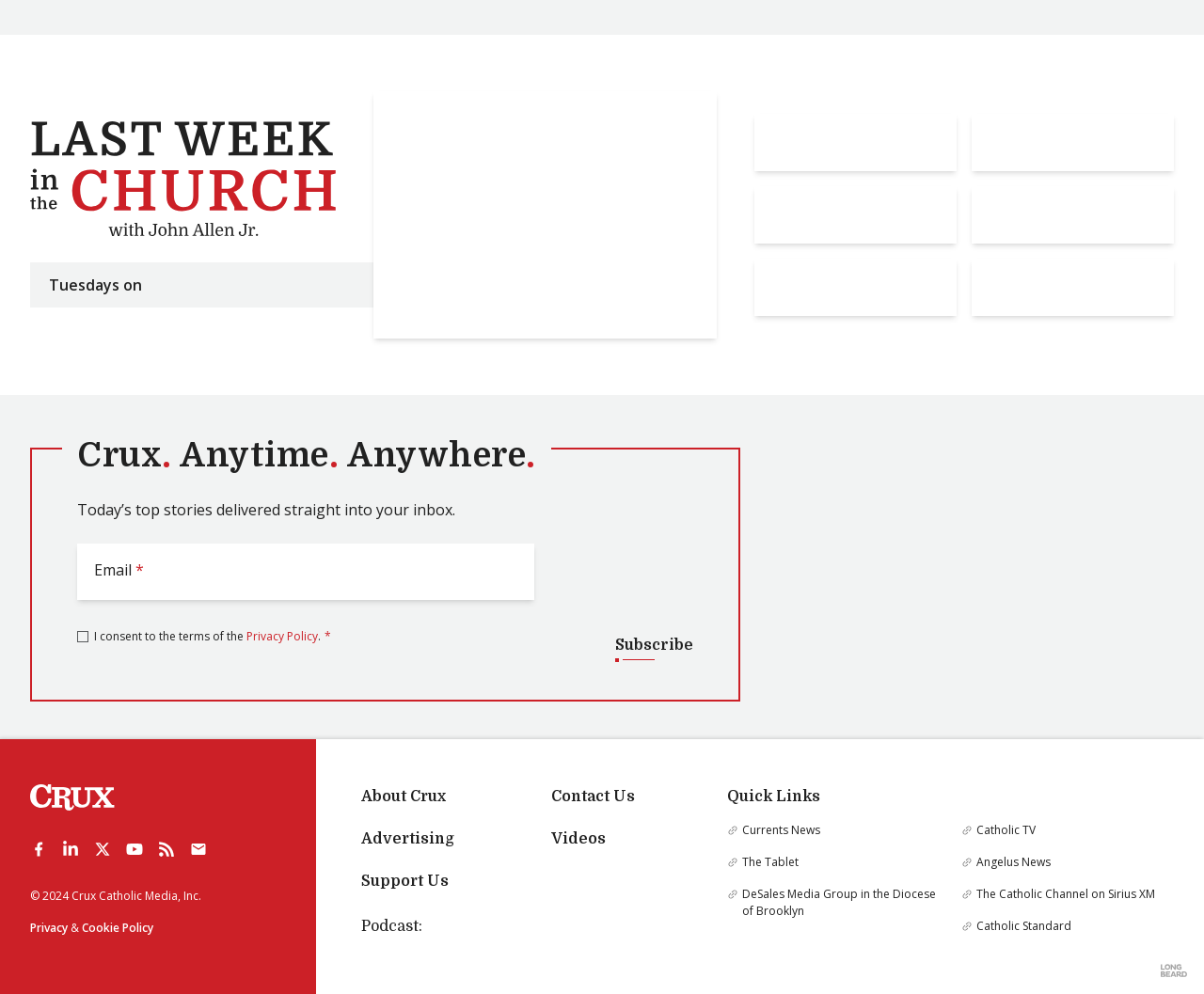What is the name of the podcast?
Examine the screenshot and reply with a single word or phrase.

Last Week in the Church